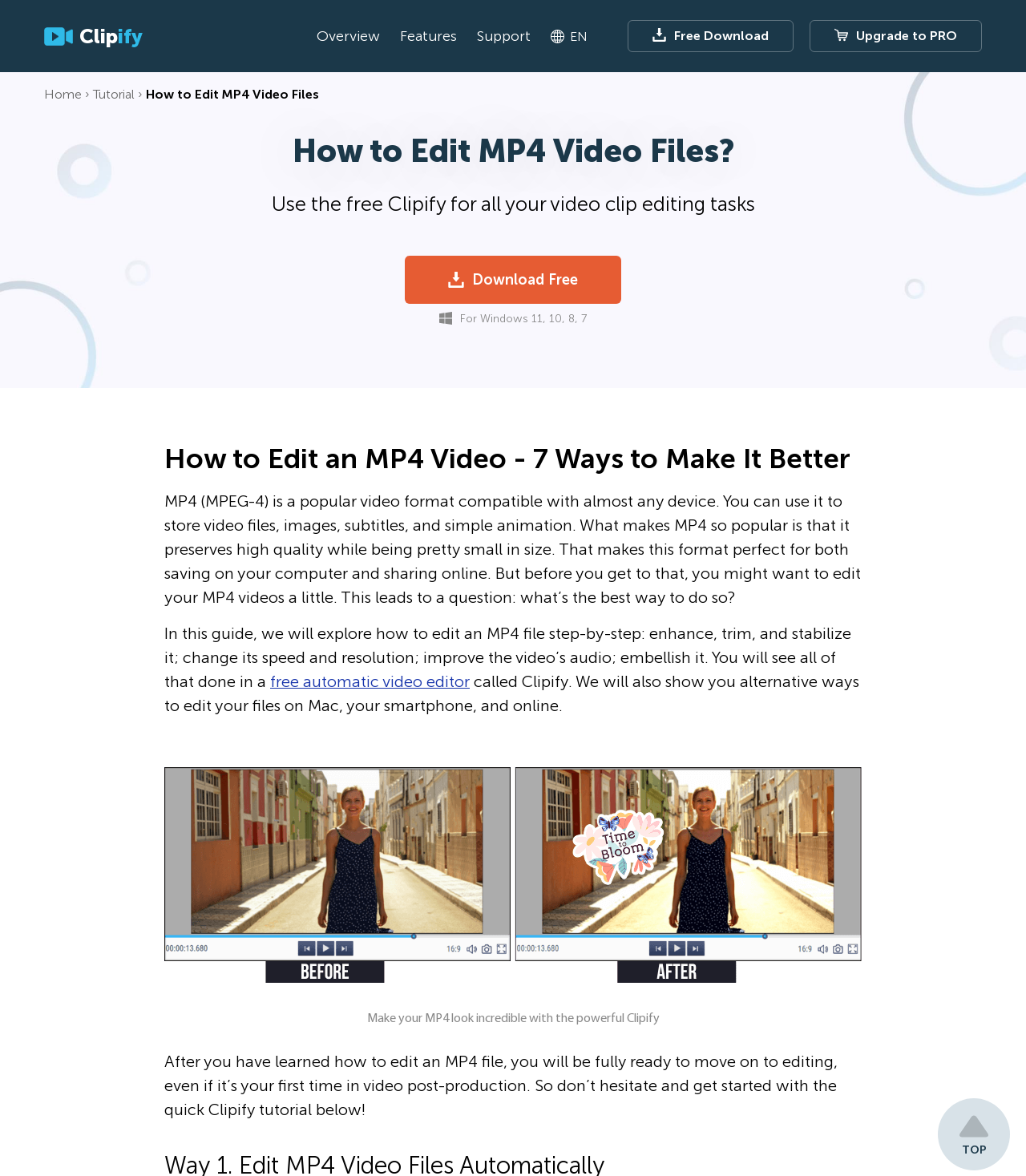Identify the bounding box coordinates of the section that should be clicked to achieve the task described: "Explore the free automatic video editor".

[0.263, 0.572, 0.458, 0.588]